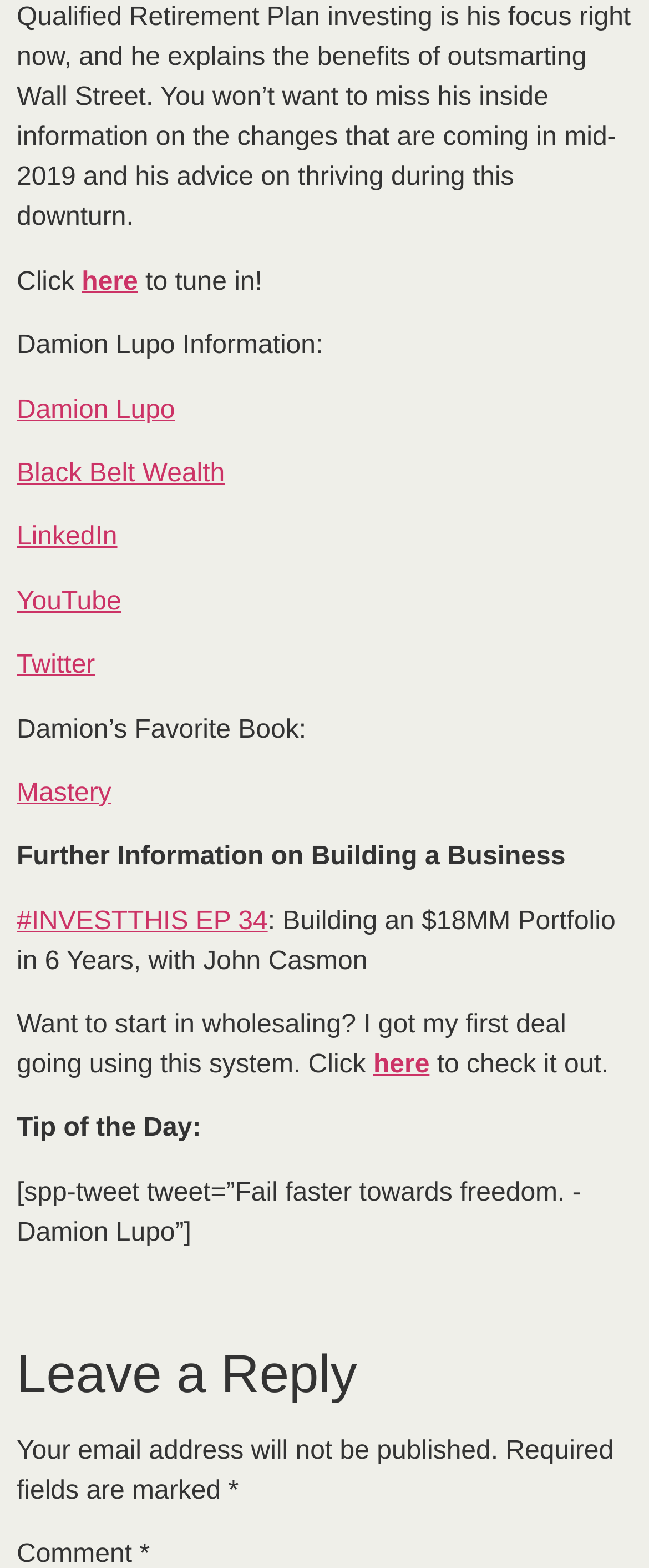Can you show the bounding box coordinates of the region to click on to complete the task described in the instruction: "Check out Damion's favorite book"?

[0.026, 0.497, 0.172, 0.515]